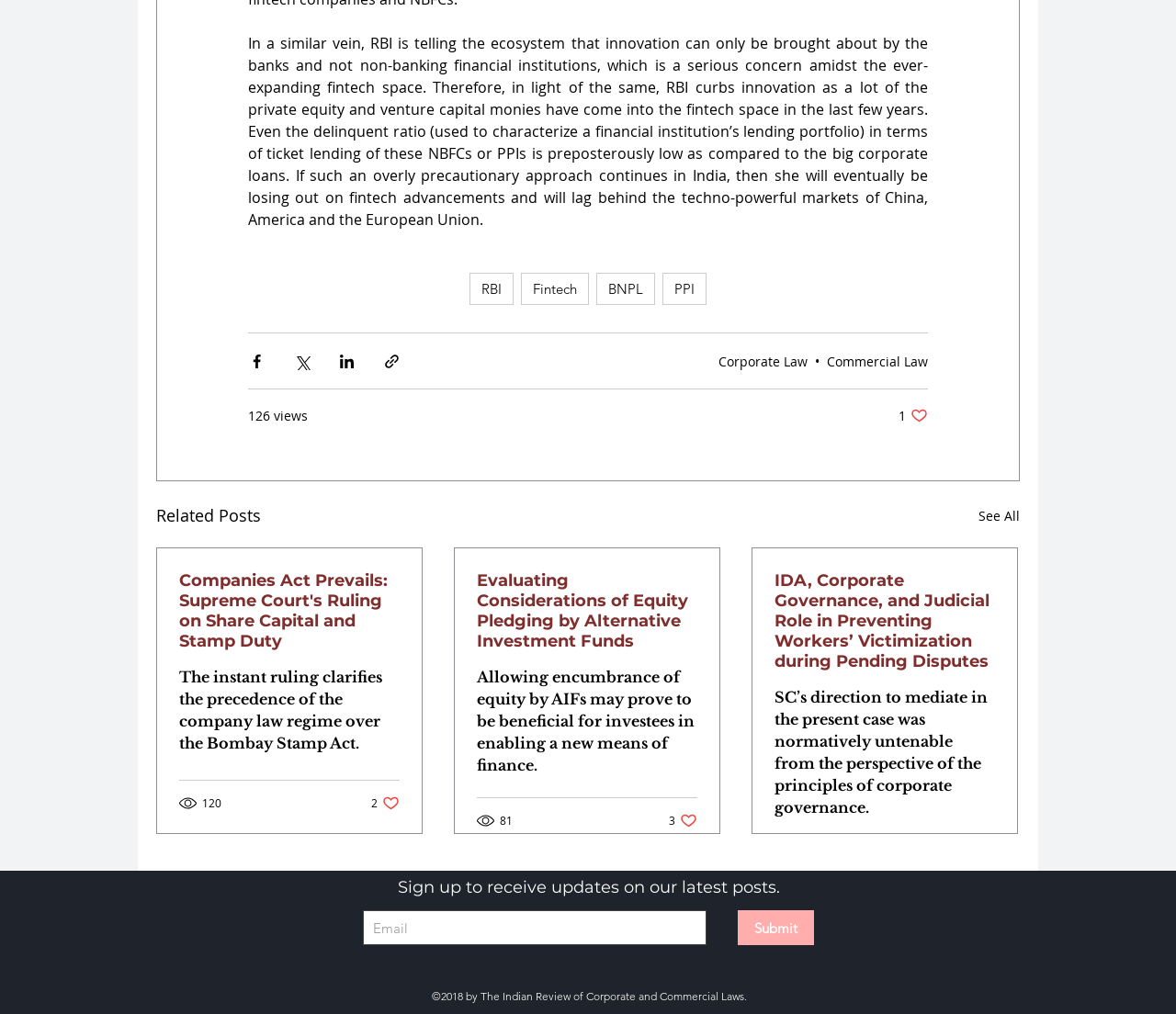Indicate the bounding box coordinates of the clickable region to achieve the following instruction: "Share the article via Facebook."

[0.211, 0.347, 0.226, 0.365]